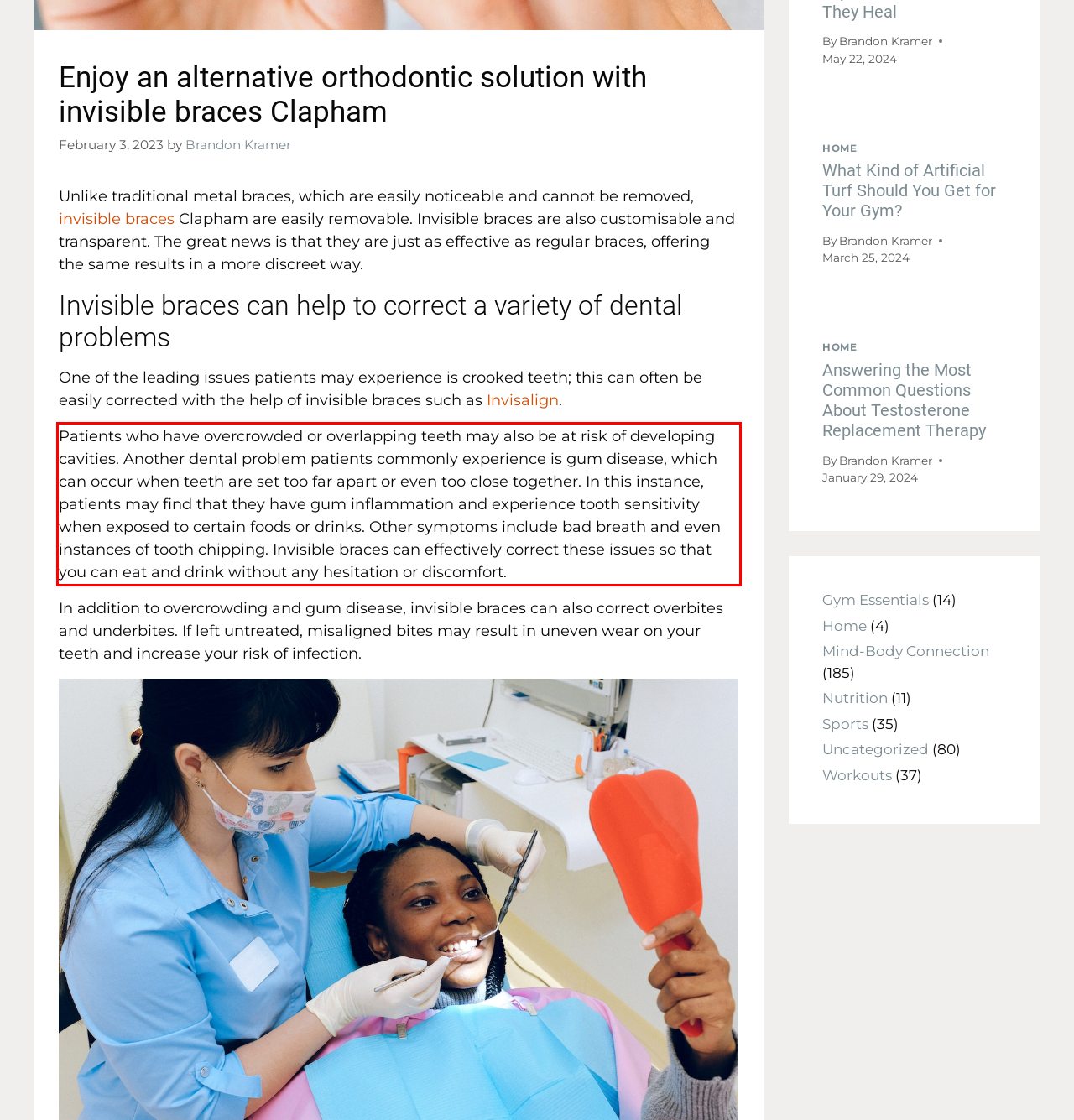There is a screenshot of a webpage with a red bounding box around a UI element. Please use OCR to extract the text within the red bounding box.

Patients who have overcrowded or overlapping teeth may also be at risk of developing cavities. Another dental problem patients commonly experience is gum disease, which can occur when teeth are set too far apart or even too close together. In this instance, patients may find that they have gum inflammation and experience tooth sensitivity when exposed to certain foods or drinks. Other symptoms include bad breath and even instances of tooth chipping. Invisible braces can effectively correct these issues so that you can eat and drink without any hesitation or discomfort.